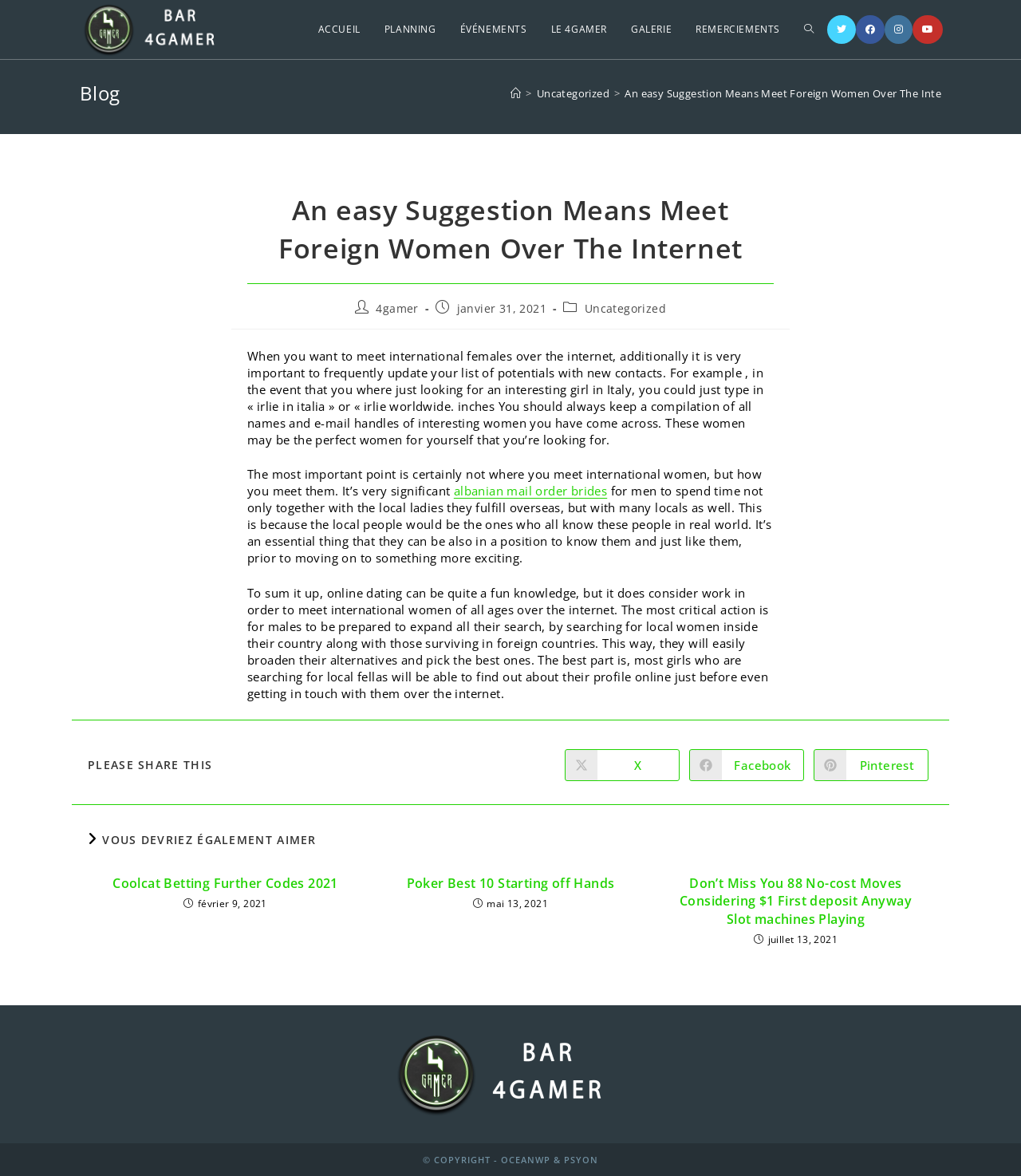Determine the bounding box coordinates for the area you should click to complete the following instruction: "Click on the 'Share on X' button".

[0.553, 0.637, 0.666, 0.664]